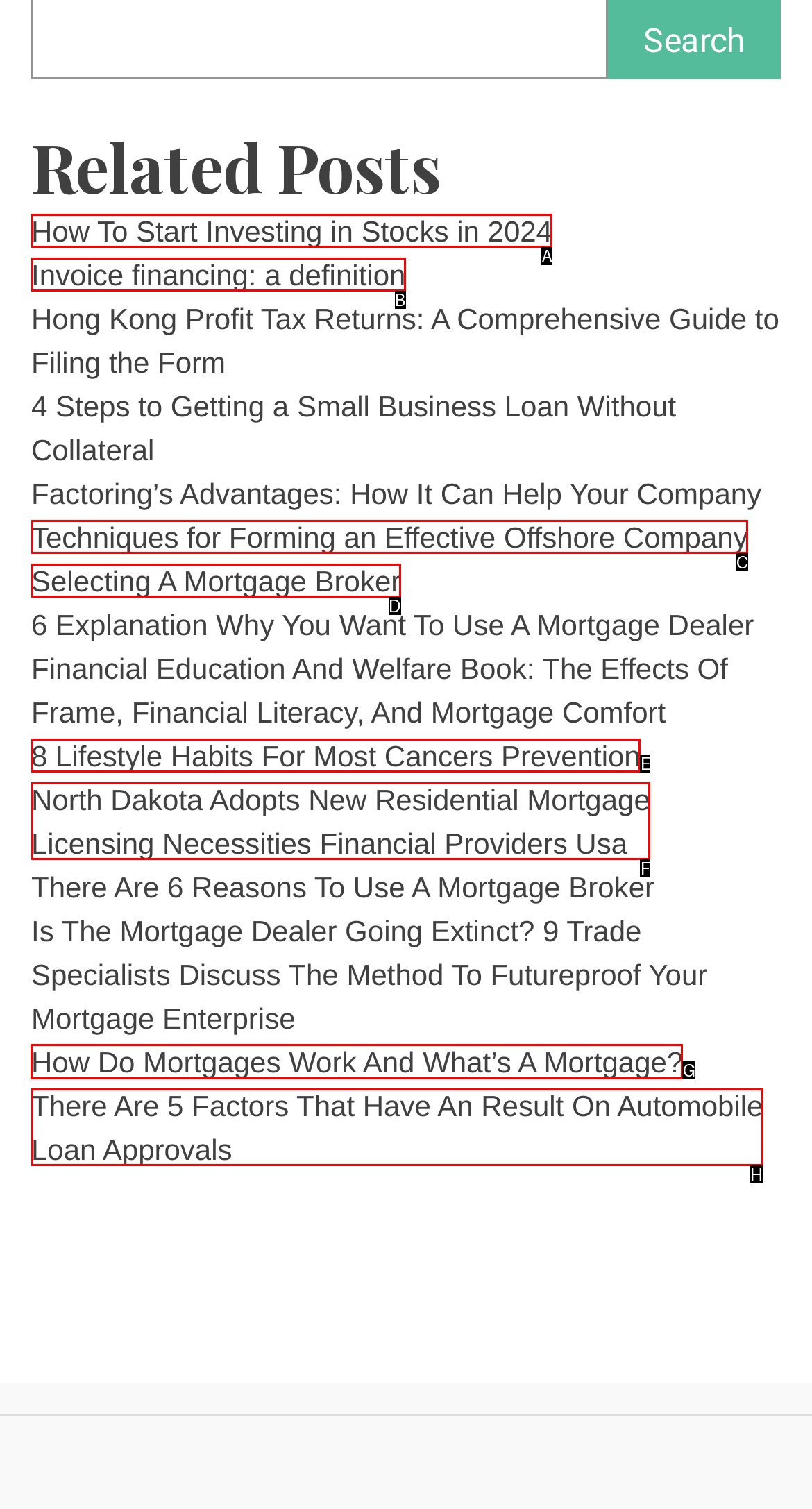Select the HTML element that needs to be clicked to perform the task: Discover how mortgages work. Reply with the letter of the chosen option.

G